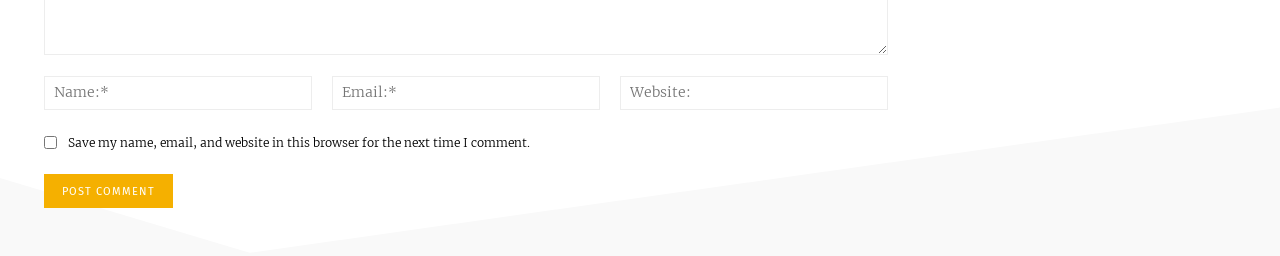Is the checkbox for saving user information currently checked?
Give a detailed and exhaustive answer to the question.

According to the caption, the checkbox labeled 'Save my name, email, and website in this browser for the next time I comment' is 'currently unchecked', implying that it is not selected by default.